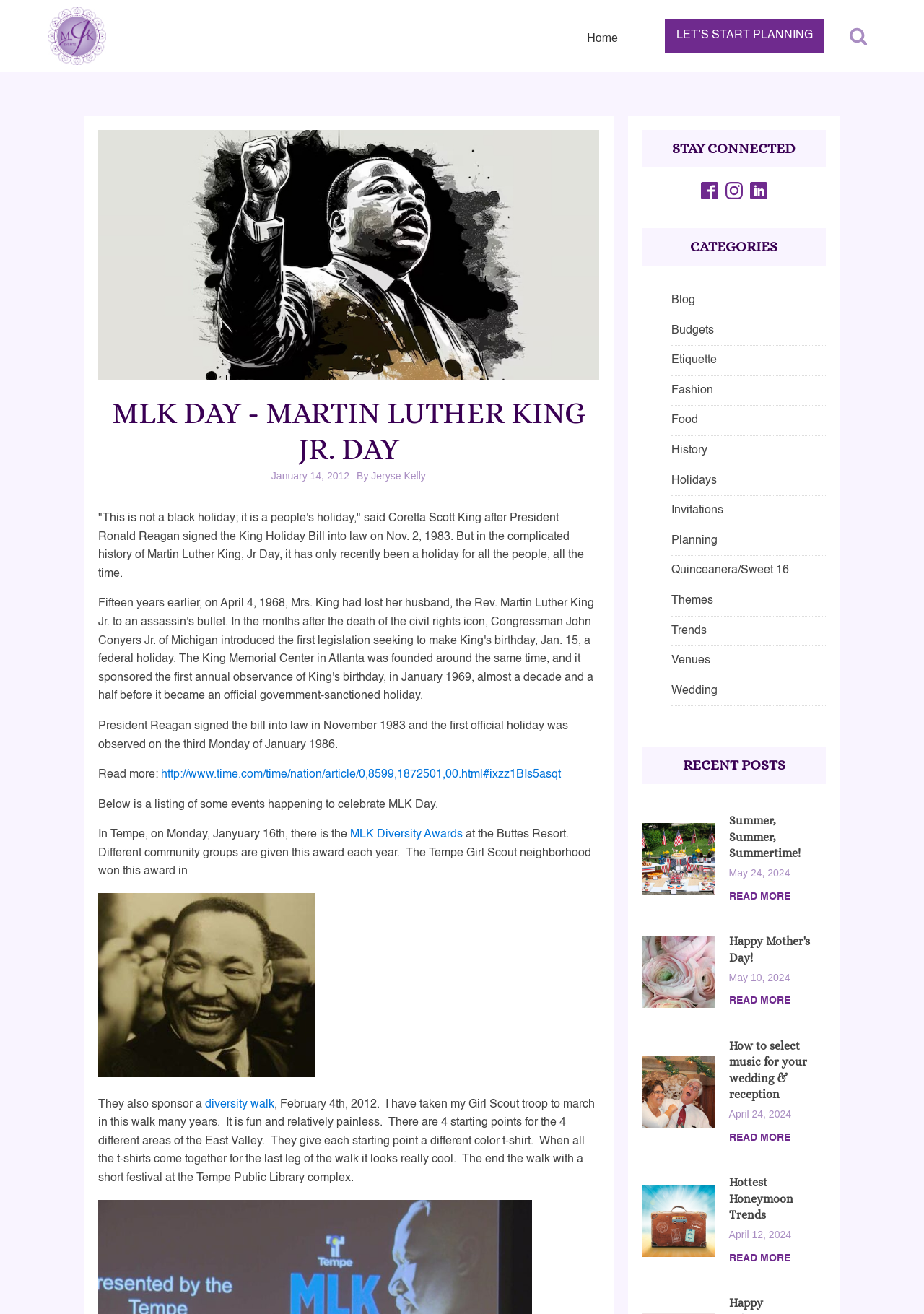What is the name of the award given to community groups?
Use the image to give a comprehensive and detailed response to the question.

Based on the webpage content, specifically the text 'at the Buttes Resort. Different community groups are given this award each year.', it is clear that the award given to community groups is the MLK Diversity Awards.